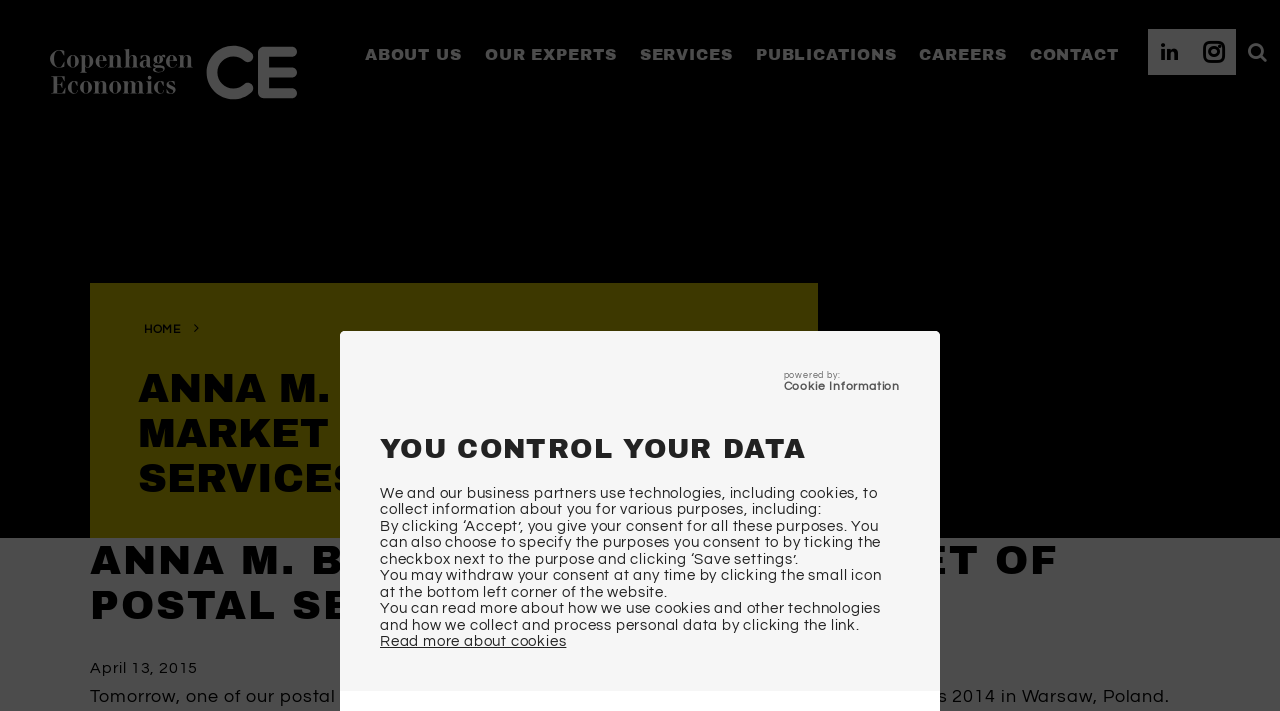How many social media links are there?
Please give a detailed and elaborate answer to the question.

There are 3 social media links on the webpage, which are represented by the icons '', '', and ''. These links can be found at the top right corner of the webpage.